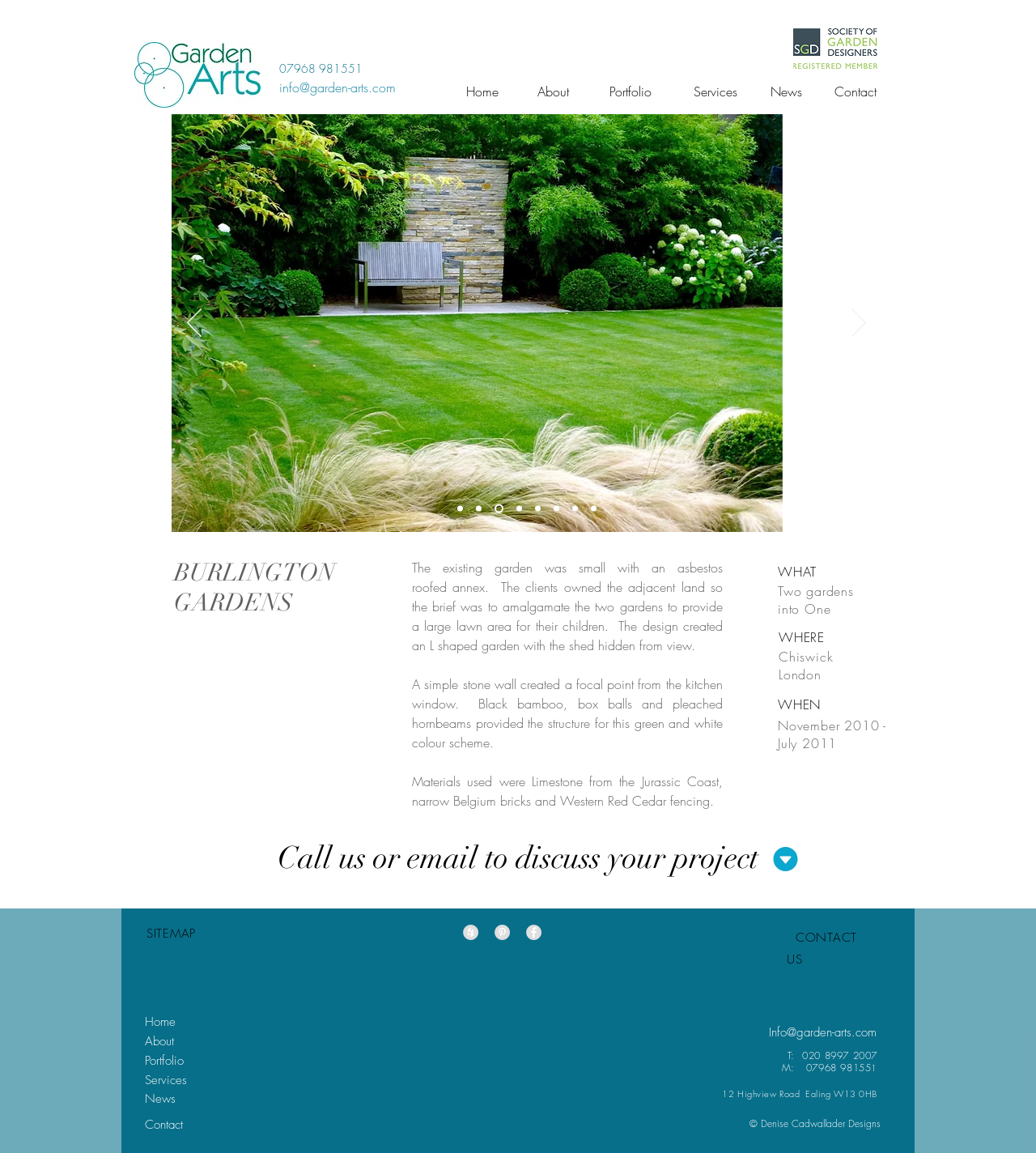Based on the image, please respond to the question with as much detail as possible:
What is the phone number to contact?

I found the phone number by looking at the top-right corner of the webpage, where it is displayed as '07968 981551'.